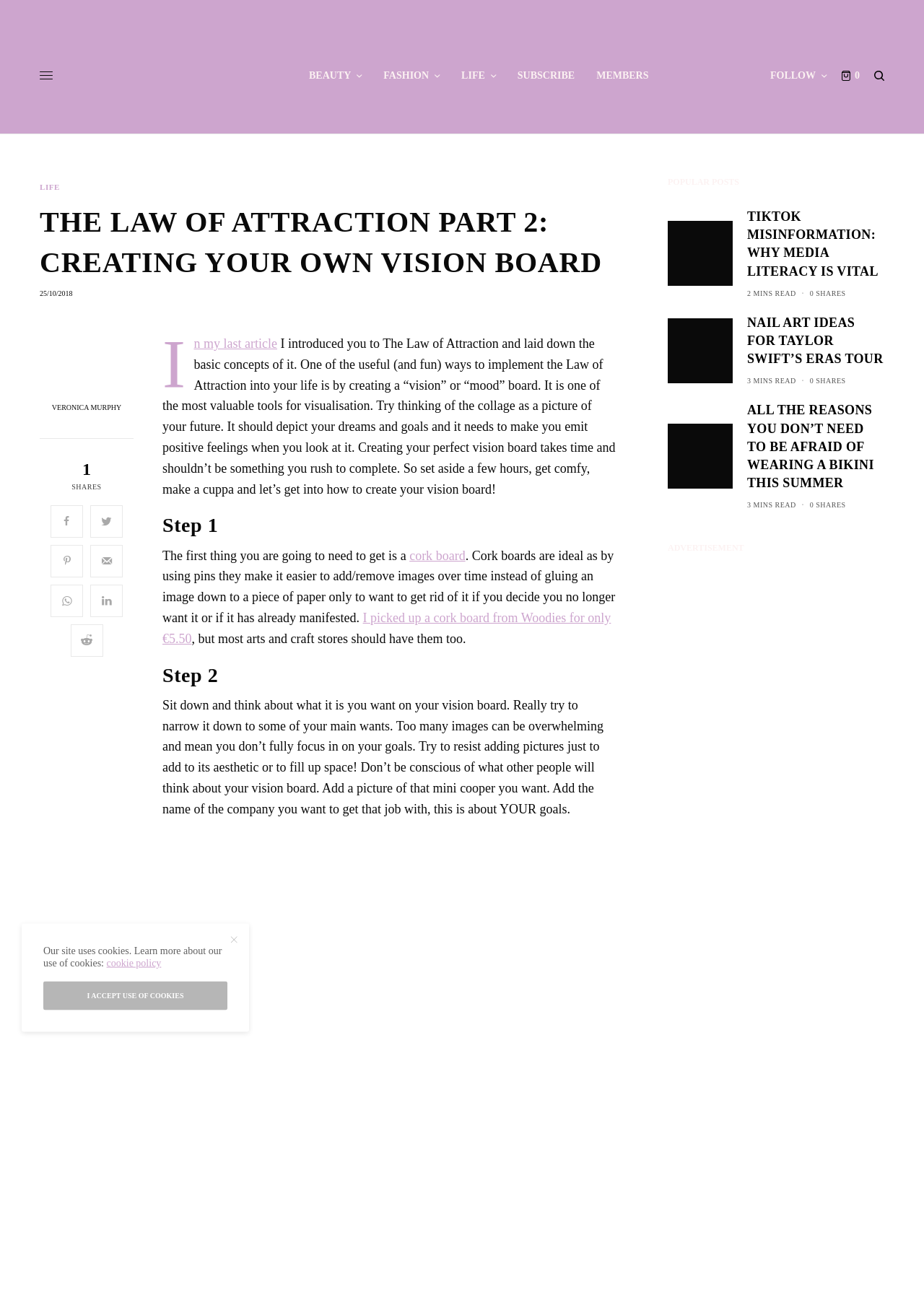Please pinpoint the bounding box coordinates for the region I should click to adhere to this instruction: "Click on the 'TIKTOK MISINFORMATION: WHY MEDIA LITERACY IS VITAL' link".

[0.809, 0.16, 0.957, 0.216]